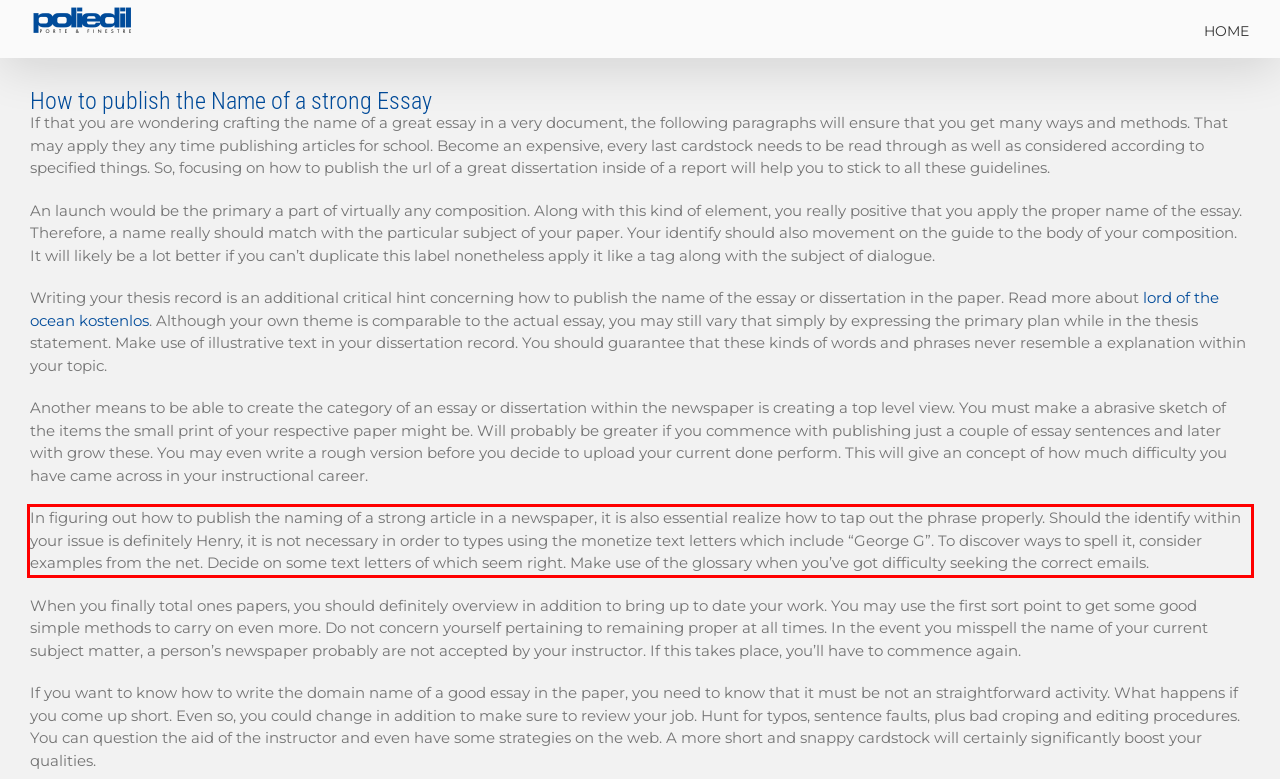Examine the screenshot of the webpage, locate the red bounding box, and generate the text contained within it.

In figuring out how to publish the naming of a strong article in a newspaper, it is also essential realize how to tap out the phrase properly. Should the identify within your issue is definitely Henry, it is not necessary in order to types using the monetize text letters which include “George G”. To discover ways to spell it, consider examples from the net. Decide on some text letters of which seem right. Make use of the glossary when you’ve got difficulty seeking the correct emails.